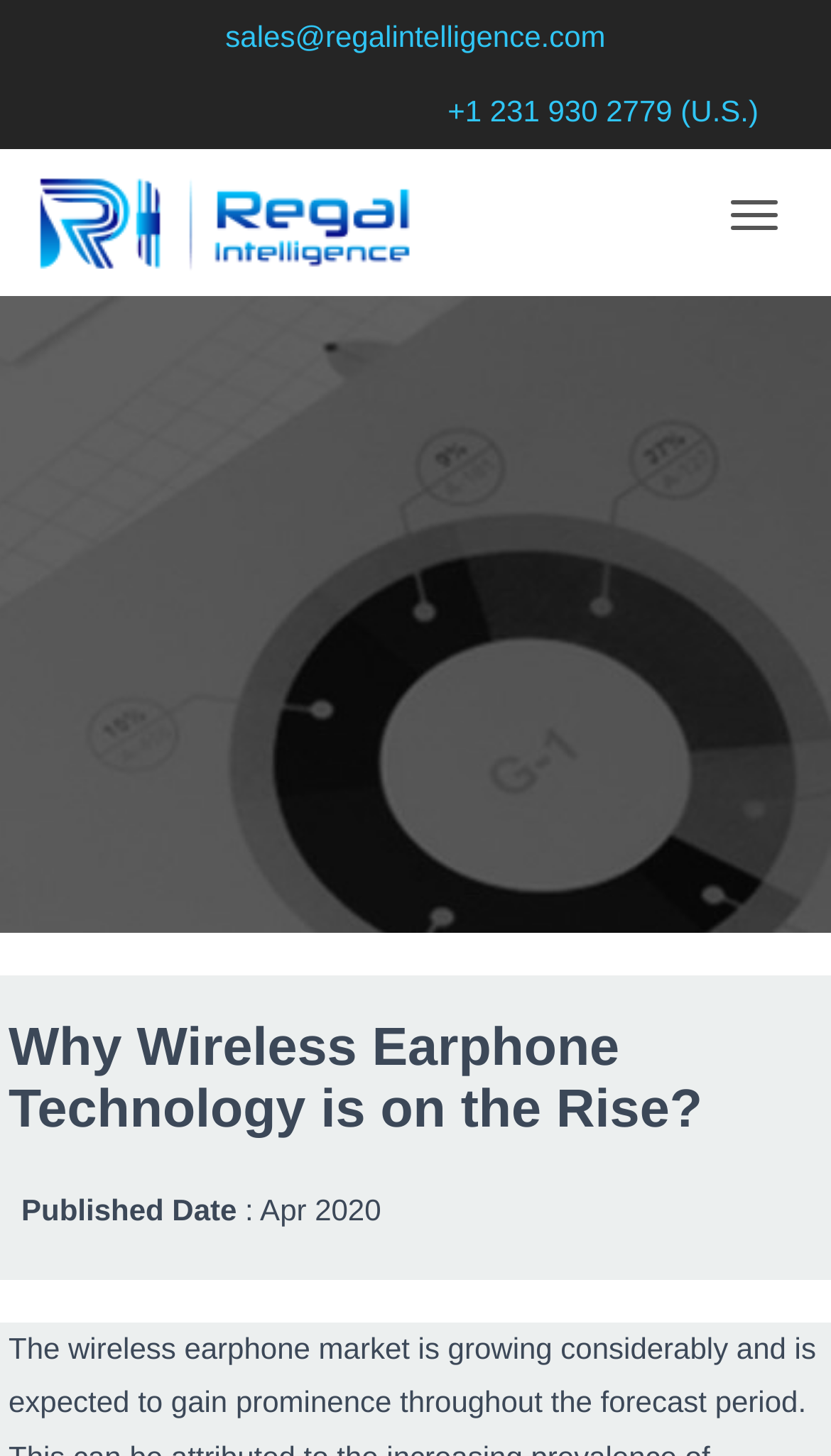Extract the bounding box coordinates for the HTML element that matches this description: "+1 231 930 2779 (U.S.)". The coordinates should be four float numbers between 0 and 1, i.e., [left, top, right, bottom].

[0.539, 0.065, 0.913, 0.088]